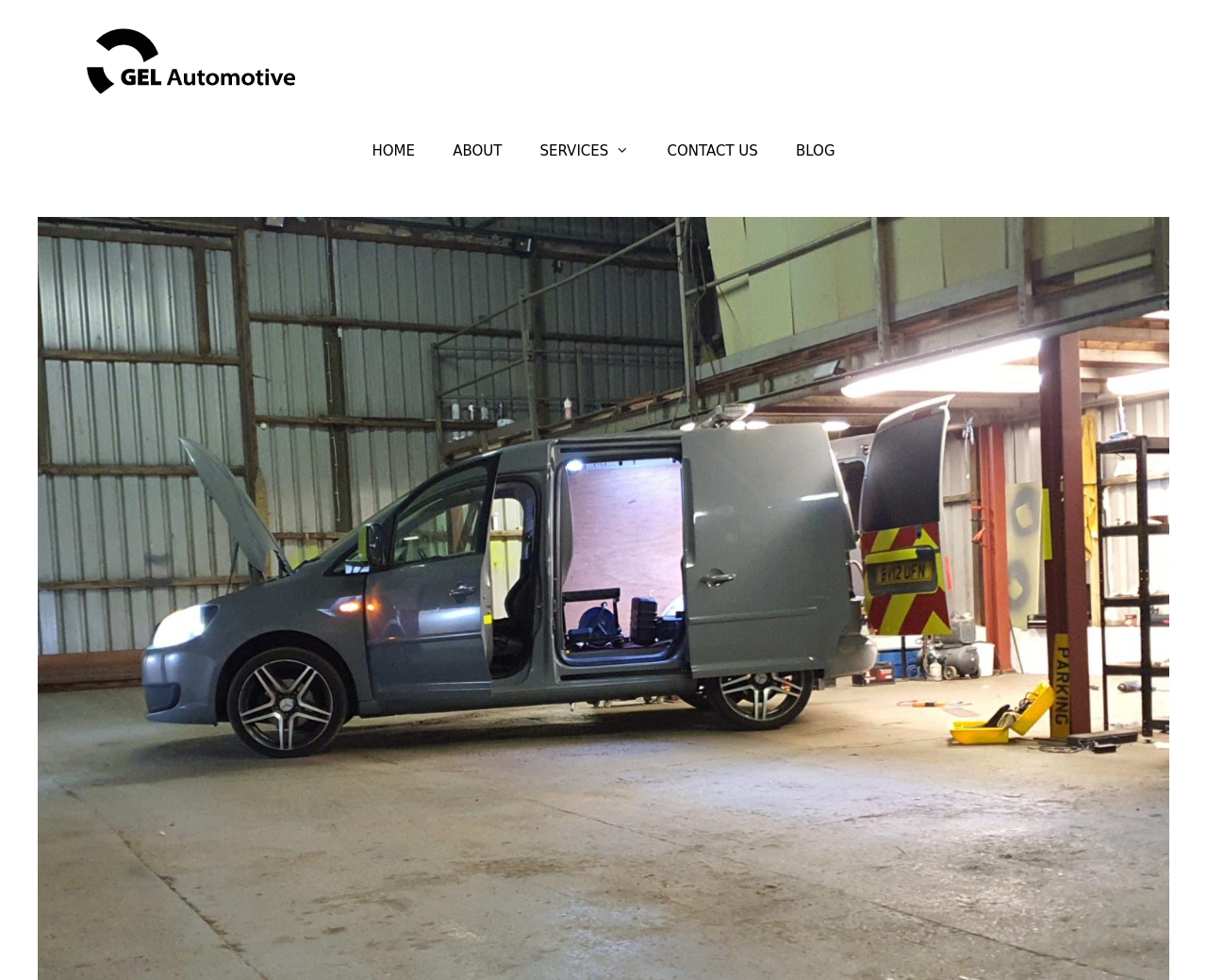How many navigation links are available?
Answer the question with a detailed and thorough explanation.

The navigation section is located below the banner, and it contains five links: 'HOME', 'ABOUT', 'SERVICES', 'CONTACT US', and 'BLOG'.